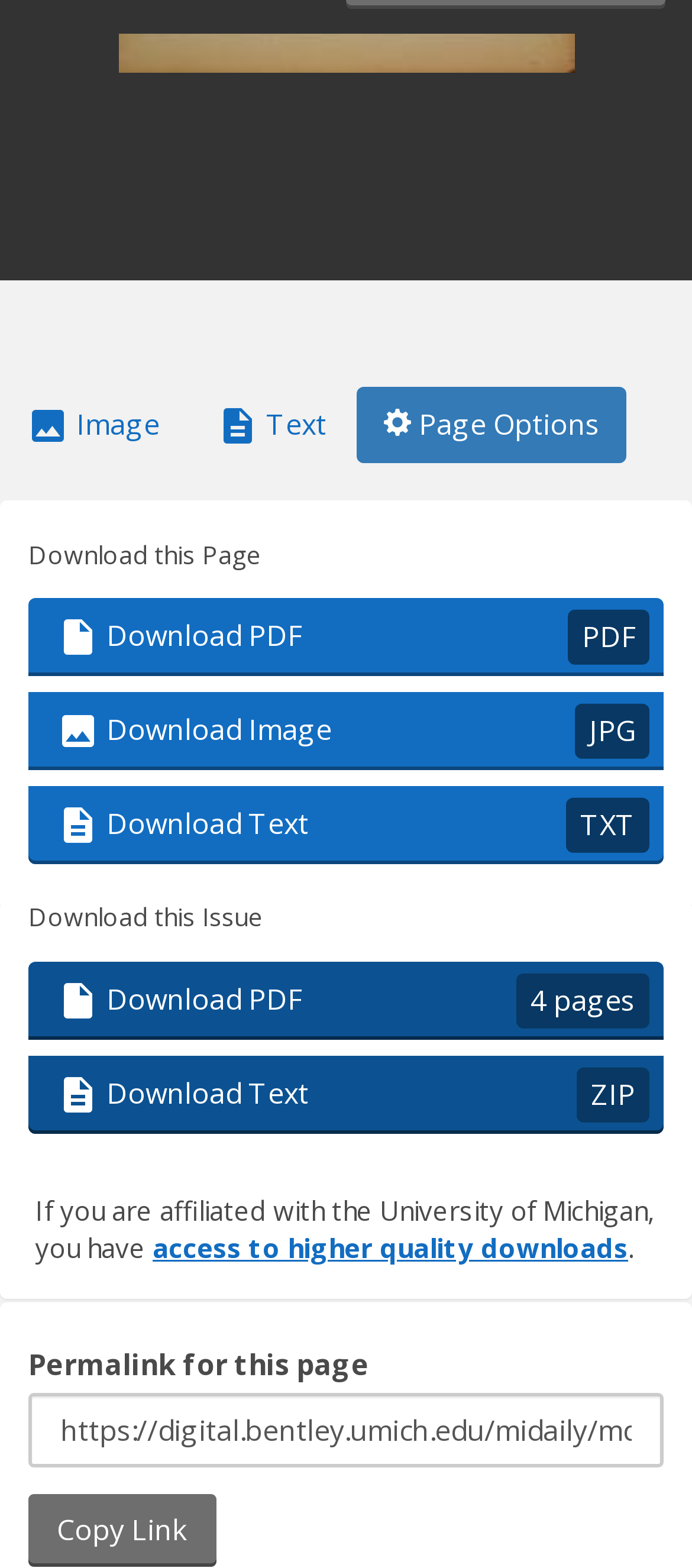Please respond to the question with a concise word or phrase:
What is the affiliation required for higher quality downloads?

University of Michigan